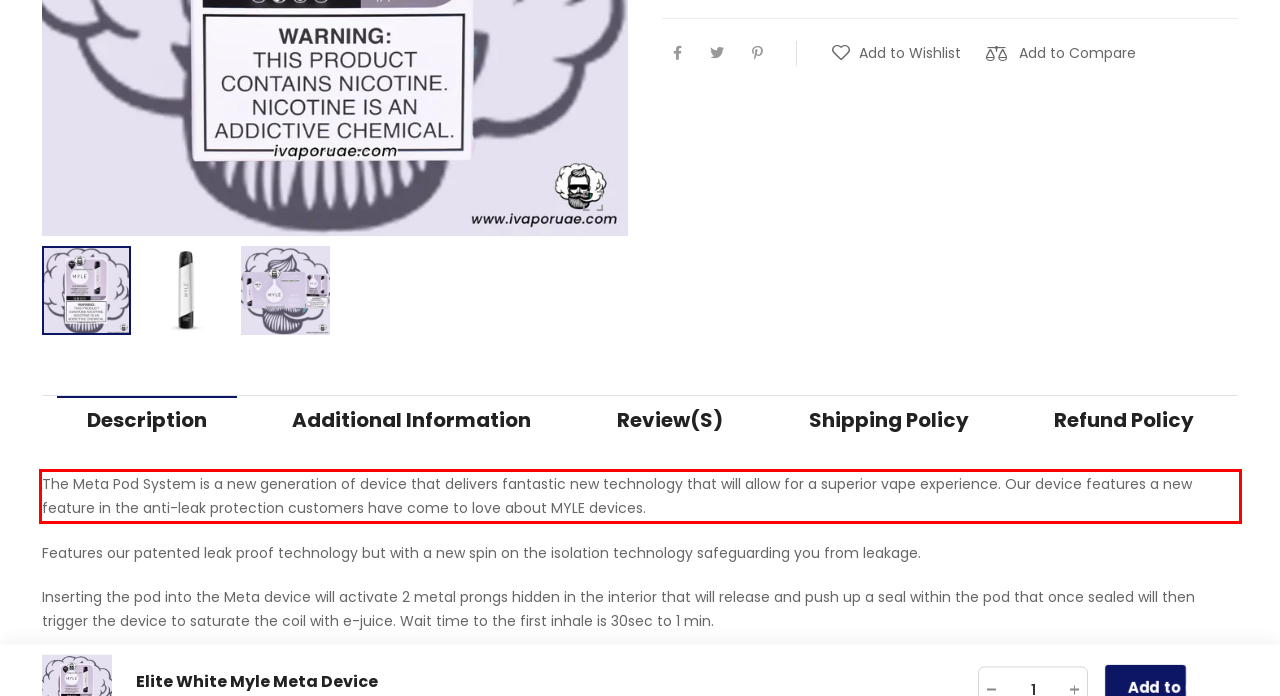Please analyze the provided webpage screenshot and perform OCR to extract the text content from the red rectangle bounding box.

The Meta Pod System is a new generation of device that delivers fantastic new technology that will allow for a superior vape experience. Our device features a new feature in the anti-leak protection customers have come to love about MYLE devices.